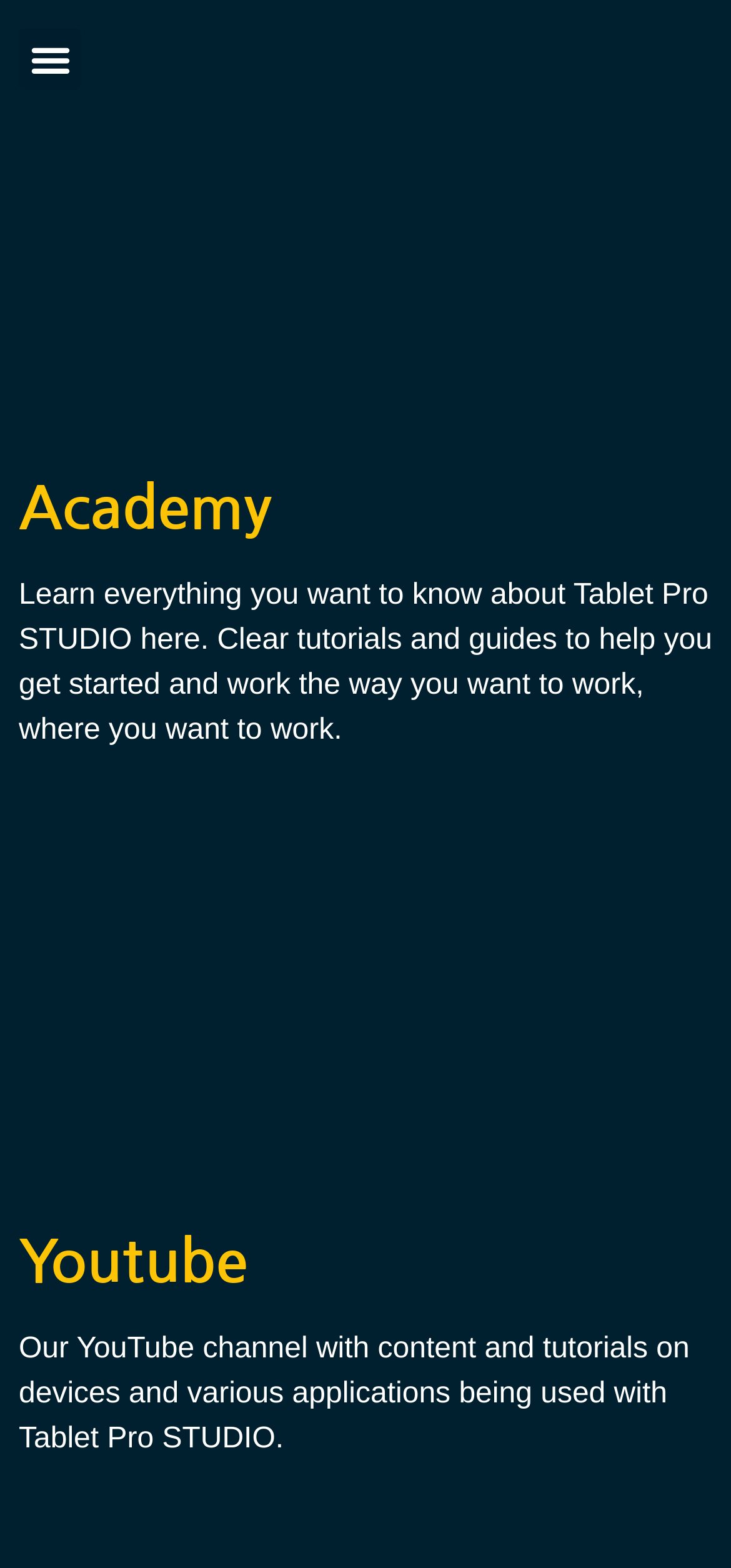What is the name of the academy? Examine the screenshot and reply using just one word or a brief phrase.

Academy